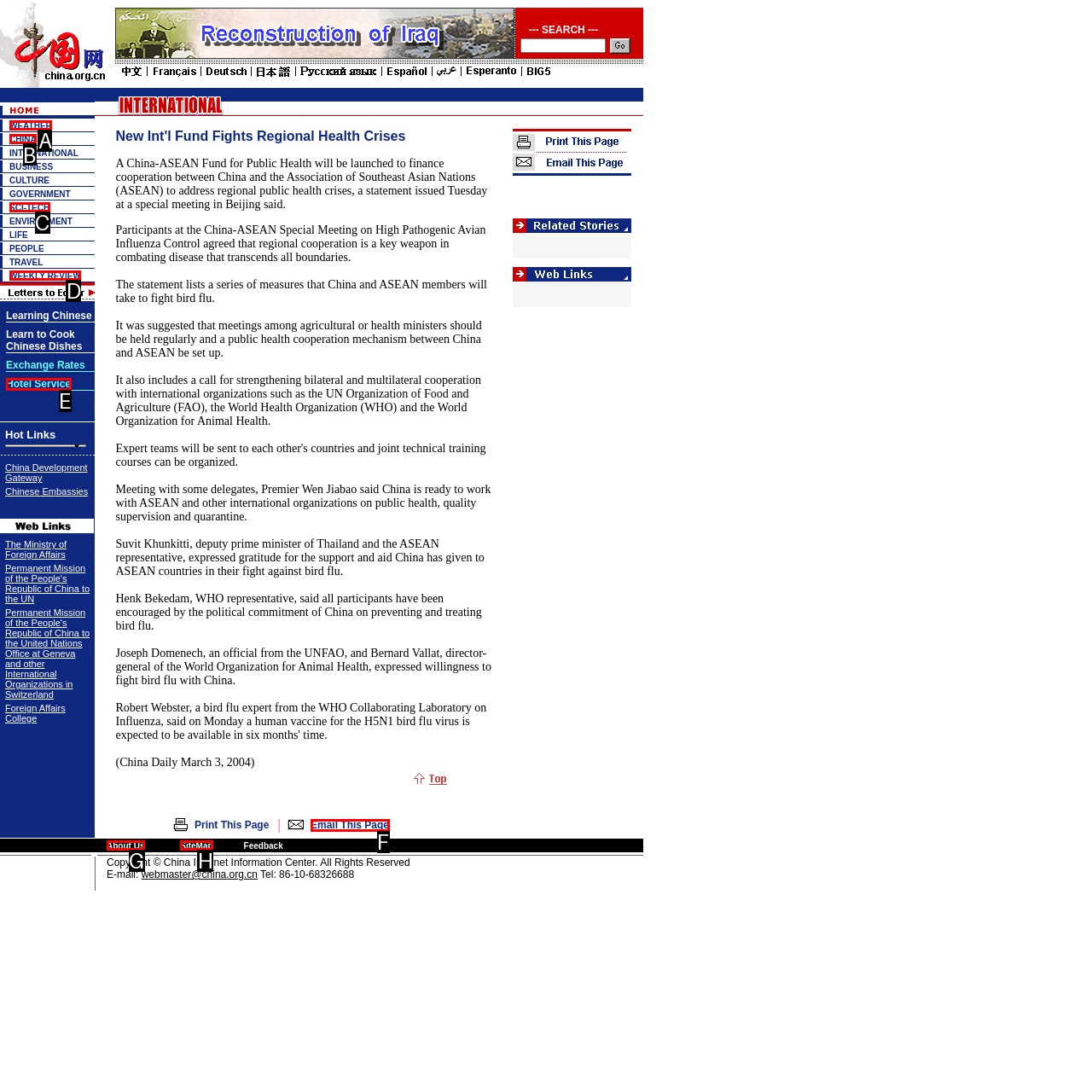Determine the letter of the UI element that you need to click to perform the task: Click on the China link.
Provide your answer with the appropriate option's letter.

B